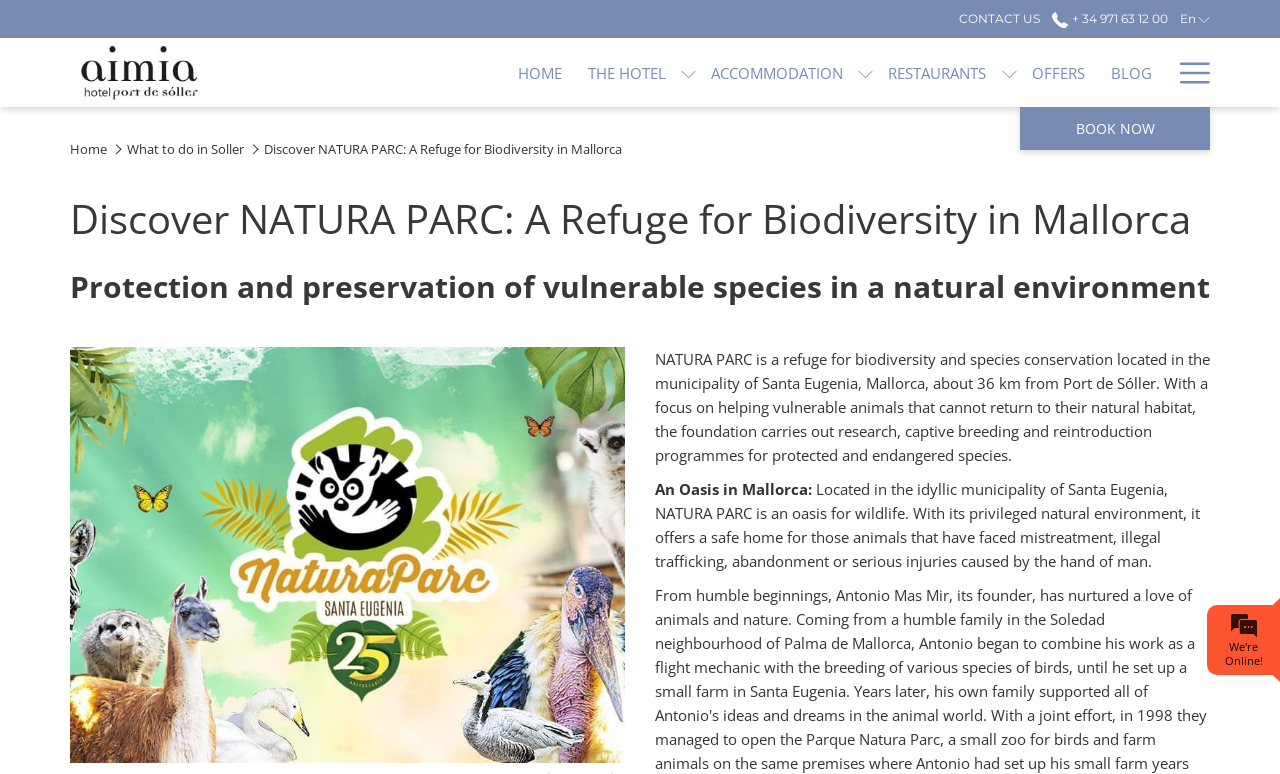Could you please study the image and provide a detailed answer to the question:
What is the main topic of the webpage?

I found the main topic by looking at the headings 'Discover NATURA PARC: A Refuge for Biodiversity in Mallorca' and 'Protection and preservation of vulnerable species in a natural environment', and the StaticText describing NATURA PARC.